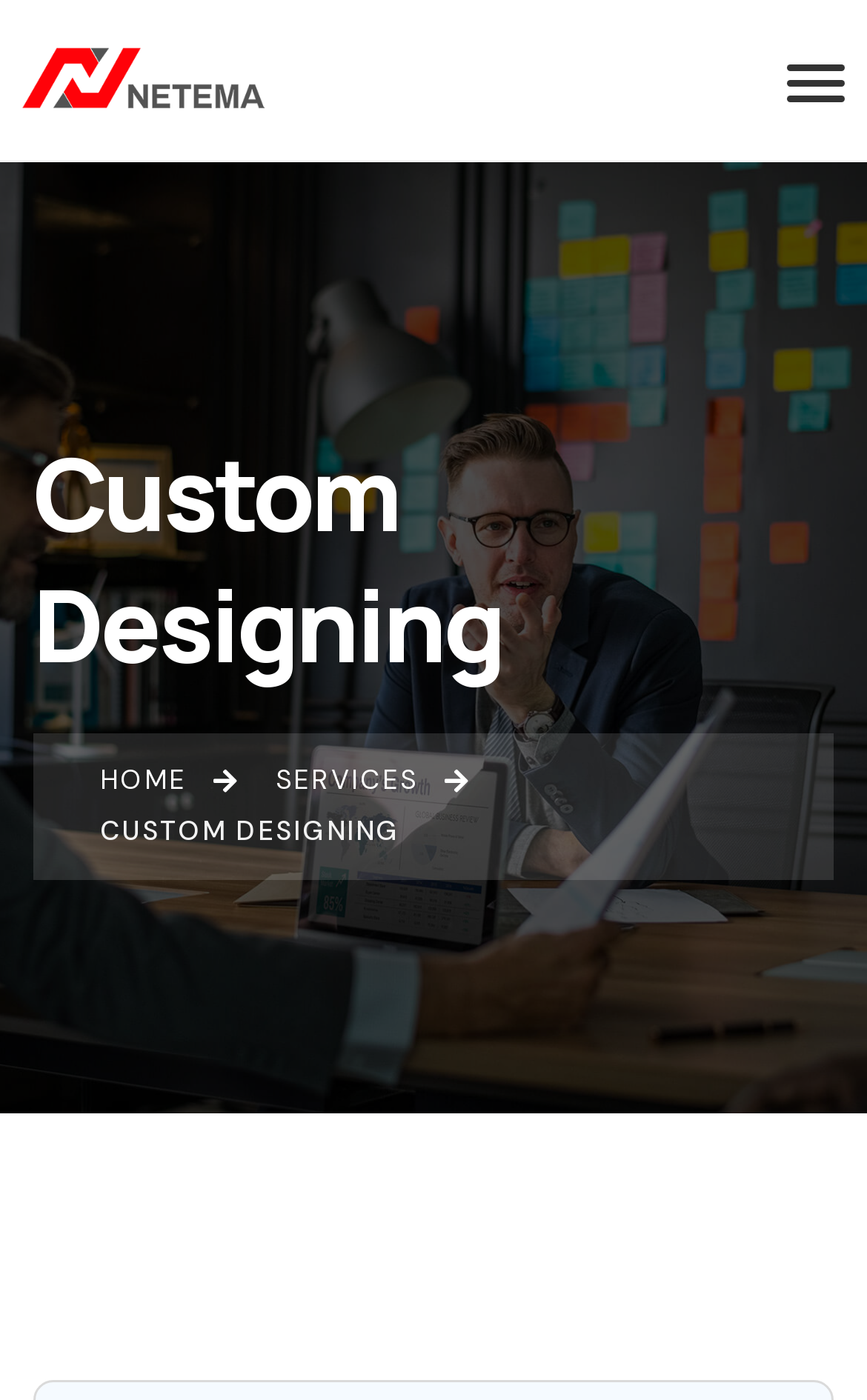Determine the bounding box coordinates of the UI element that matches the following description: "Home". The coordinates should be four float numbers between 0 and 1 in the format [left, top, right, bottom].

[0.115, 0.545, 0.215, 0.57]